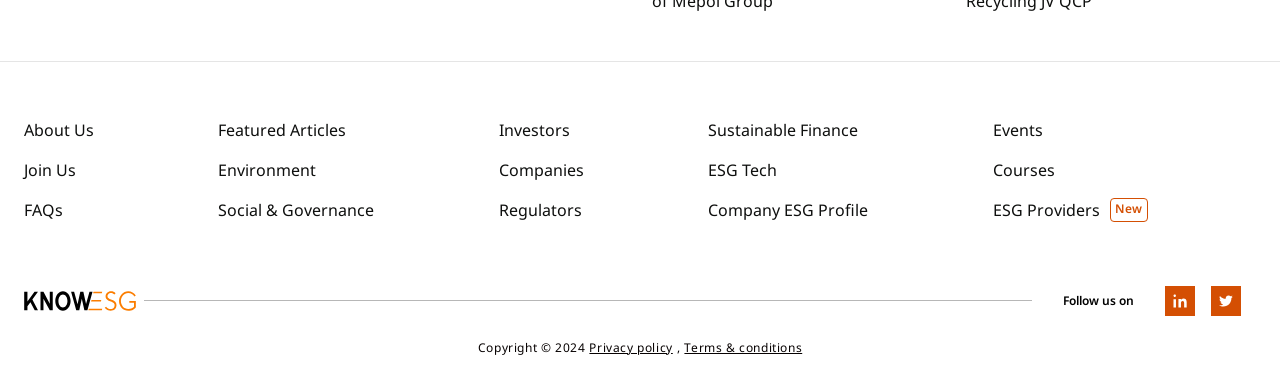Please specify the bounding box coordinates for the clickable region that will help you carry out the instruction: "Follow esg on social media".

[0.91, 0.752, 0.933, 0.831]